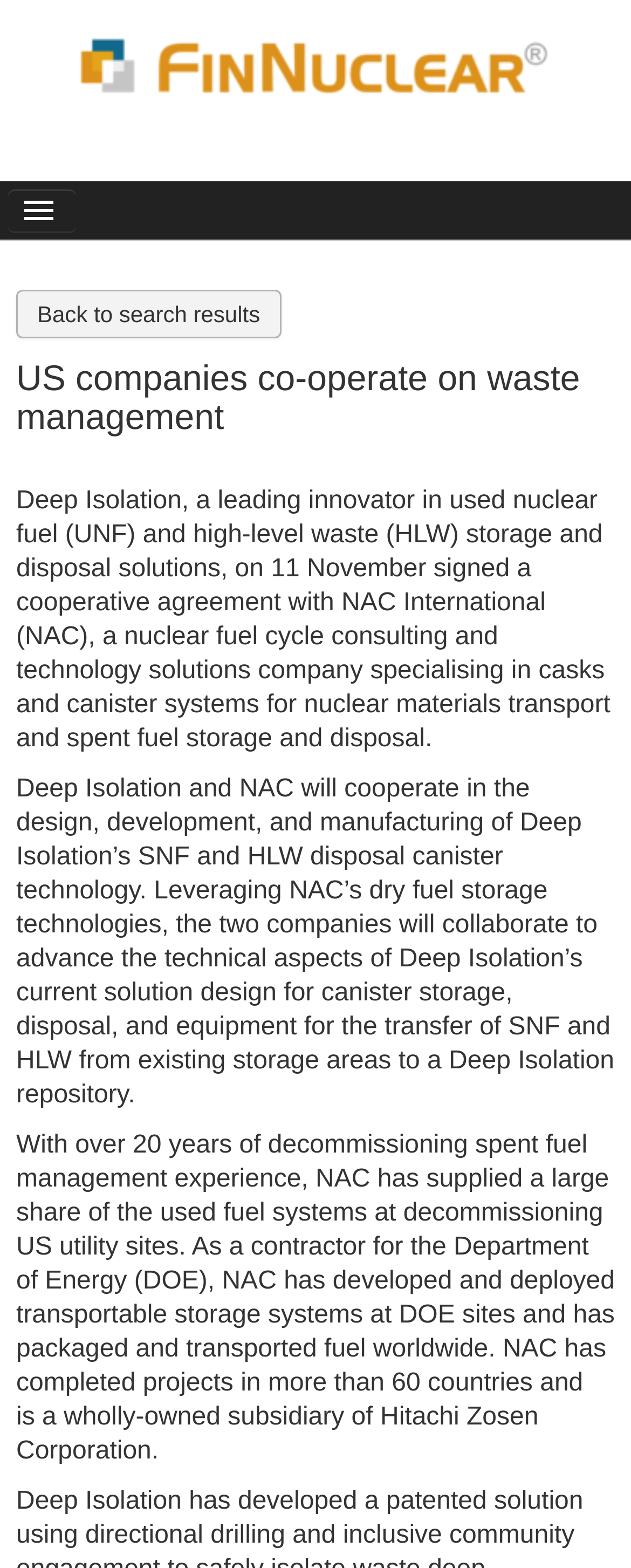Provide the bounding box coordinates of the HTML element described as: "parent_node: News". The bounding box coordinates should be four float numbers between 0 and 1, i.e., [left, top, right, bottom].

[0.013, 0.121, 0.119, 0.148]